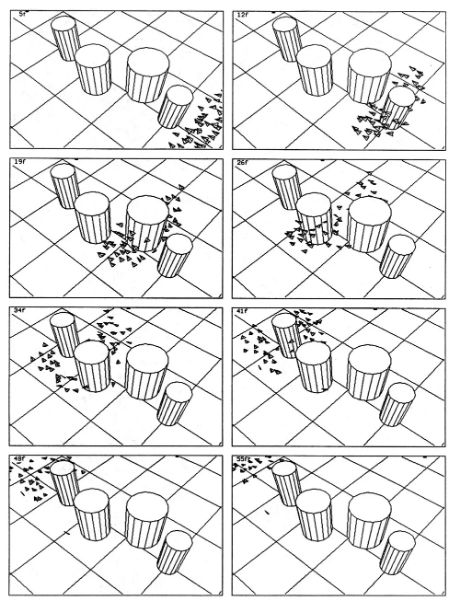Please provide a detailed answer to the question below by examining the image:
What is the key concept demonstrated by the storyboard?

The caption highlights that the storyboard illustrates the concept of self-organization, which refers to the ability of individual agents to operate under simple rules and produce complex group dynamics without central coordination, as seen in the emergent behavior of the boids.